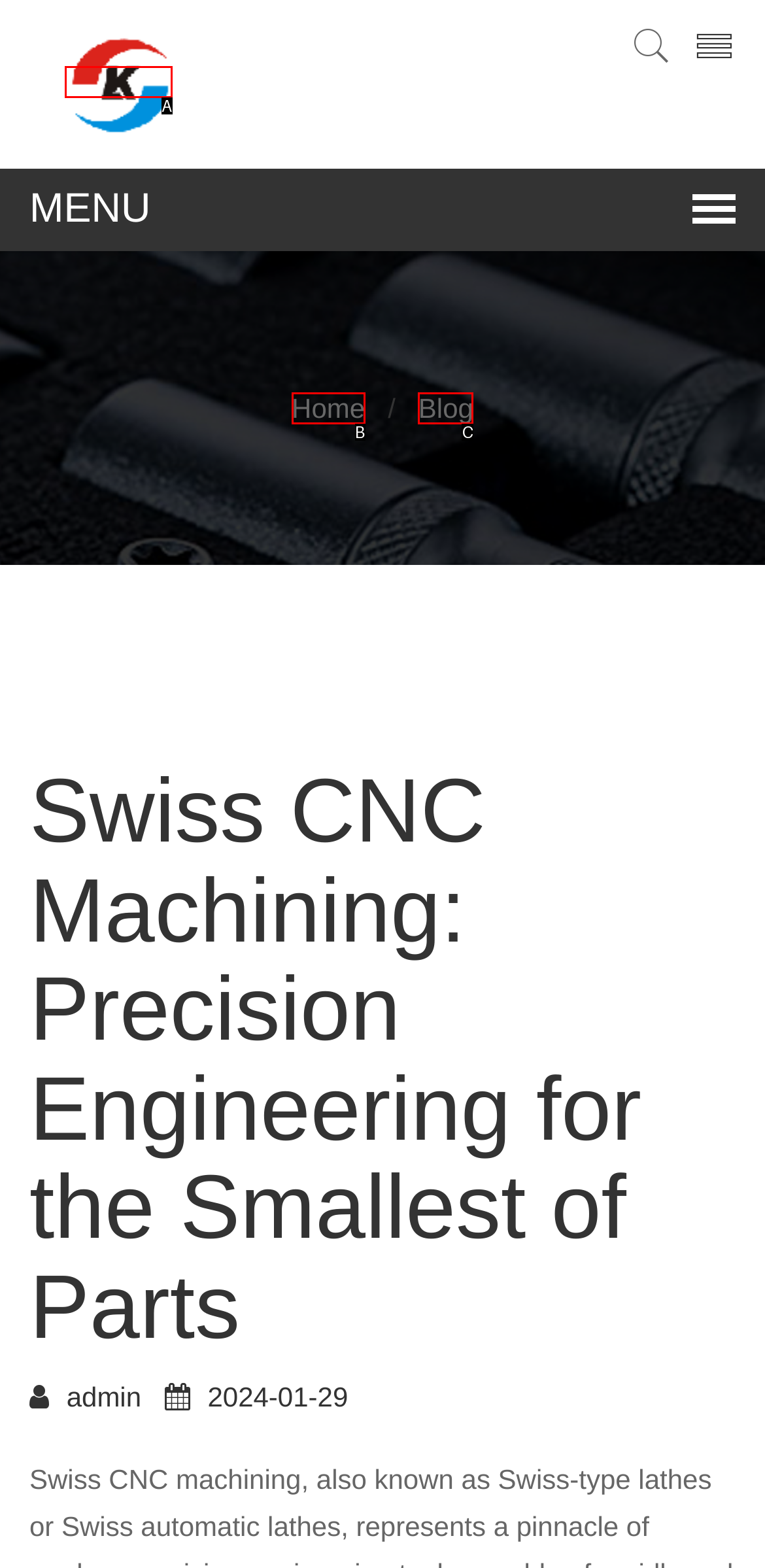Based on the element described as: alt="LK"
Find and respond with the letter of the correct UI element.

A